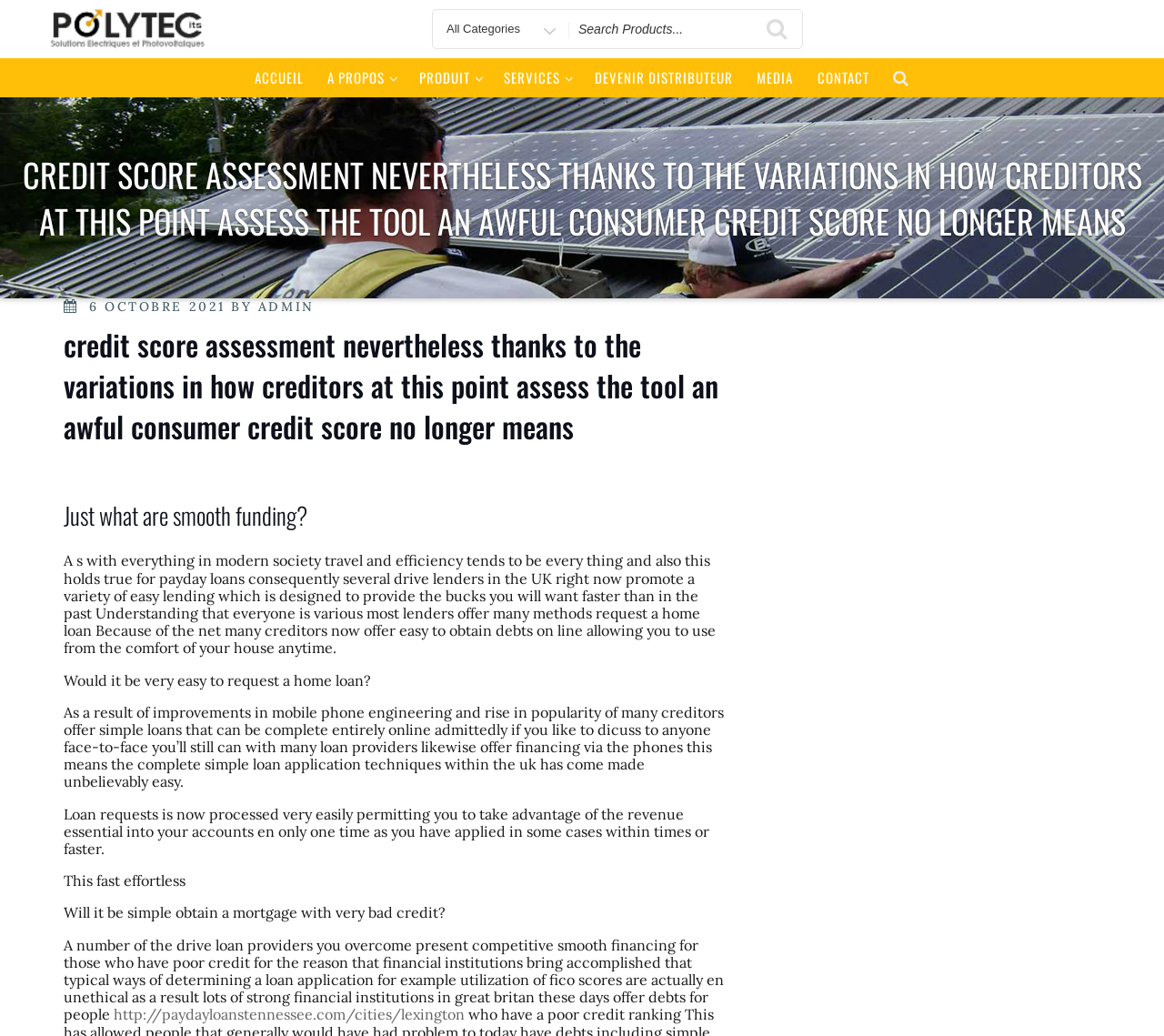Extract the bounding box of the UI element described as: "Produit".

[0.351, 0.056, 0.421, 0.094]